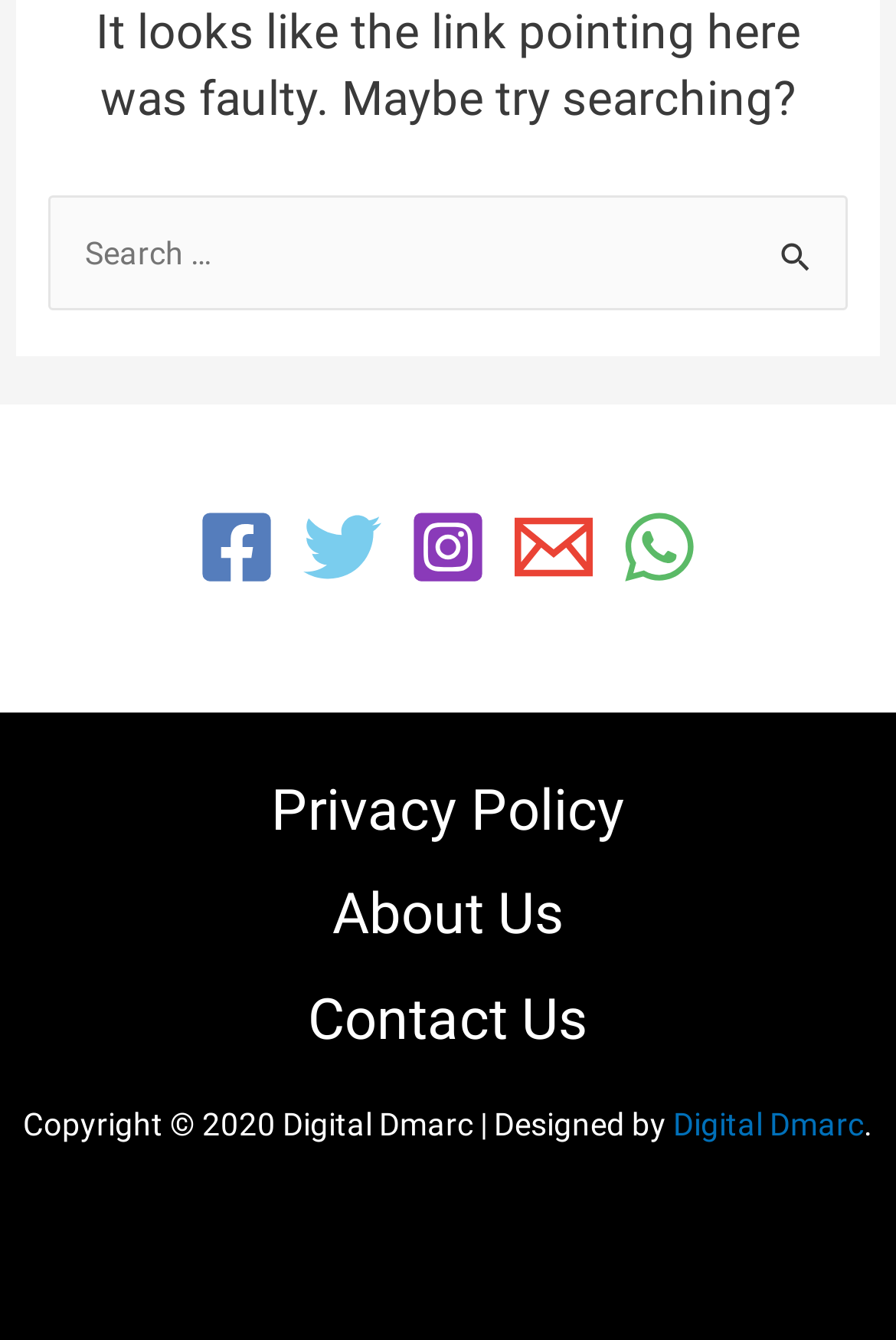Determine the bounding box for the described HTML element: "Digital Dmarc". Ensure the coordinates are four float numbers between 0 and 1 in the format [left, top, right, bottom].

[0.751, 0.825, 0.964, 0.852]